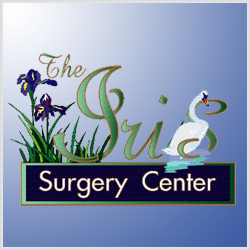Please analyze the image and provide a thorough answer to the question:
What font style is used for the words 'Surgery Center'?

The caption specifically mentions that the words 'Surgery Center' are displayed in a solid, bold font, which emphasizes the medical expertise and services provided by the facility.